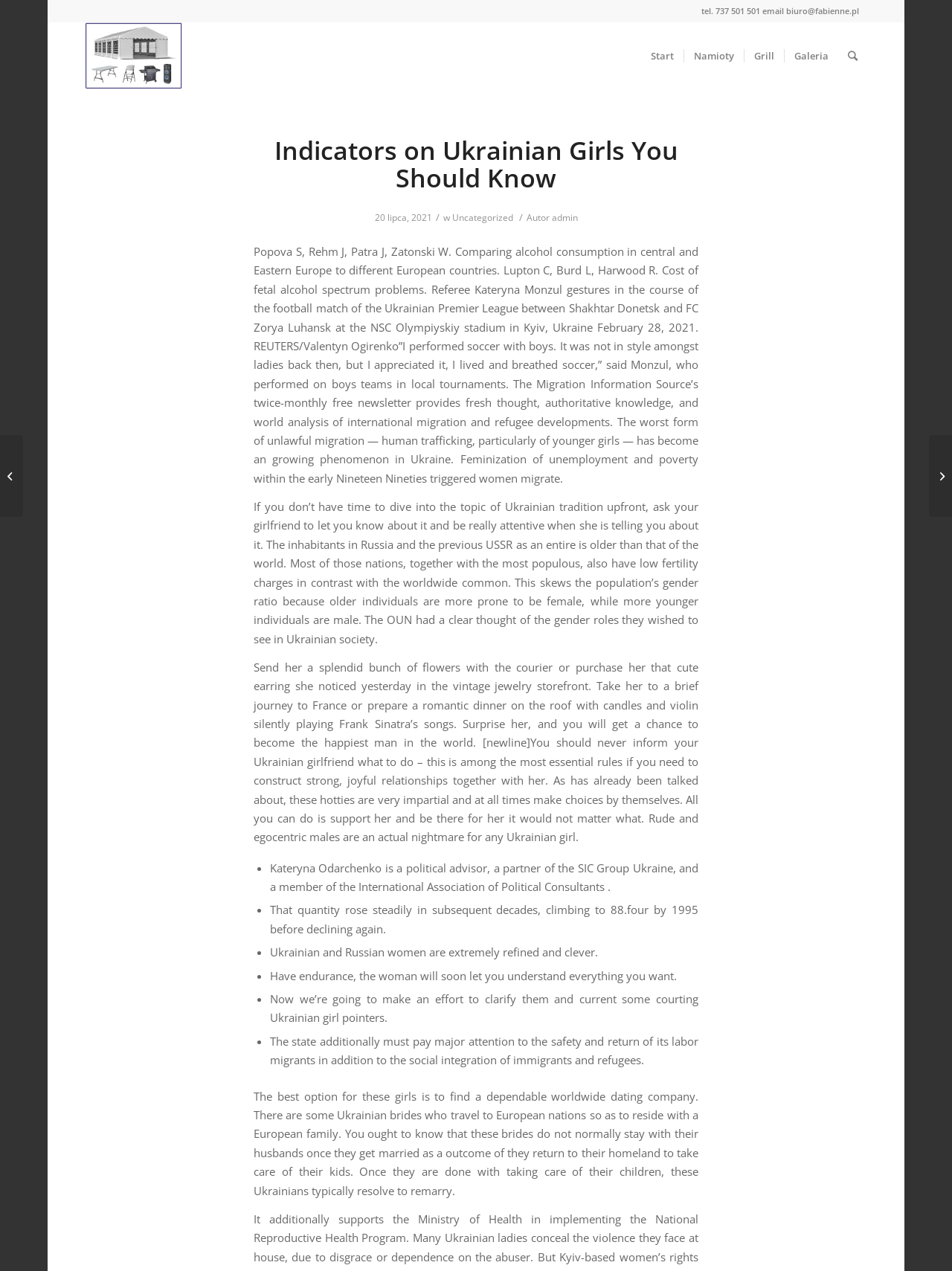Identify the bounding box coordinates of the clickable region necessary to fulfill the following instruction: "Click the 'Szukaj' link". The bounding box coordinates should be four float numbers between 0 and 1, i.e., [left, top, right, bottom].

[0.88, 0.018, 0.911, 0.07]